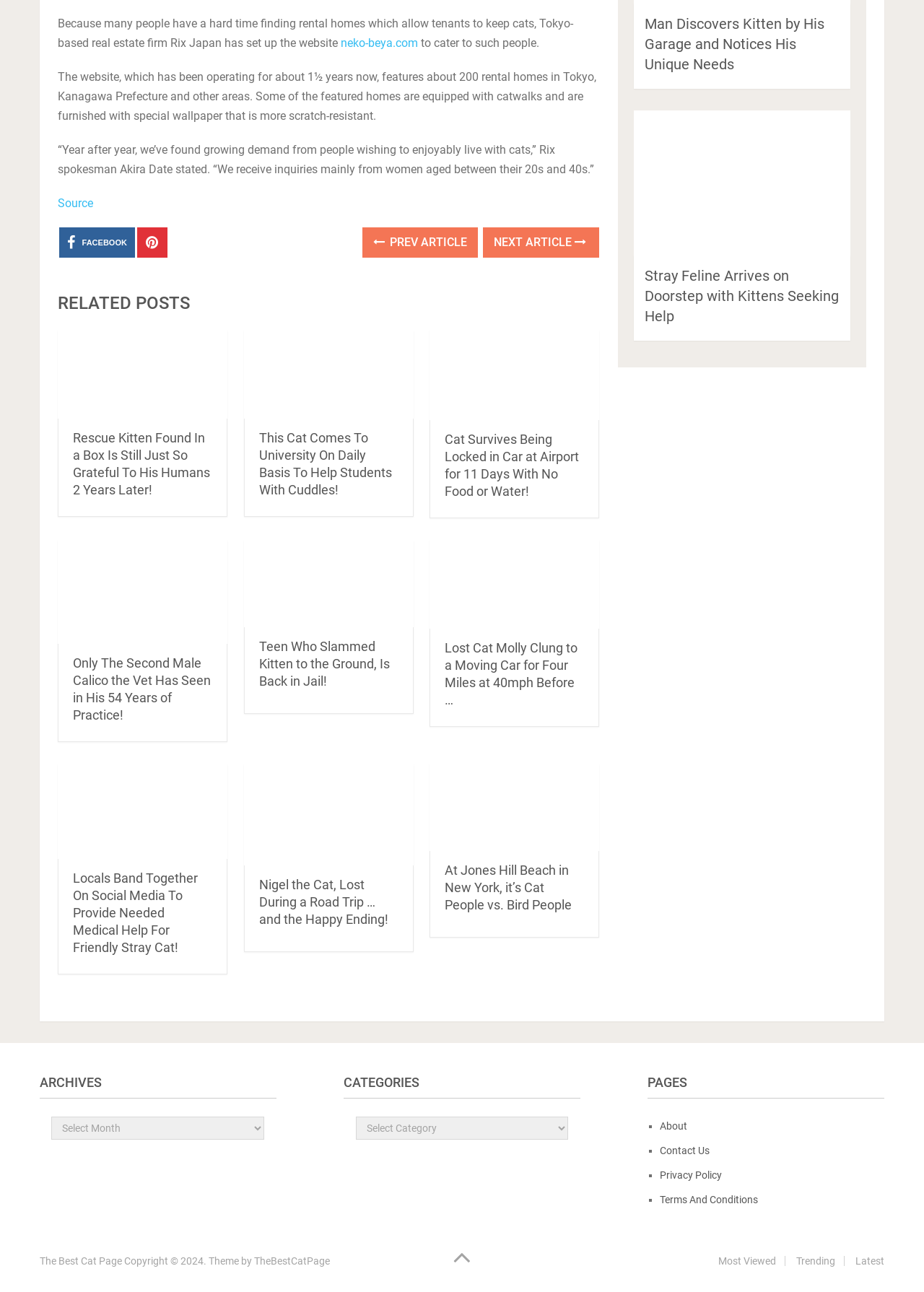Find the bounding box coordinates for the UI element whose description is: "Home". The coordinates should be four float numbers between 0 and 1, in the format [left, top, right, bottom].

None